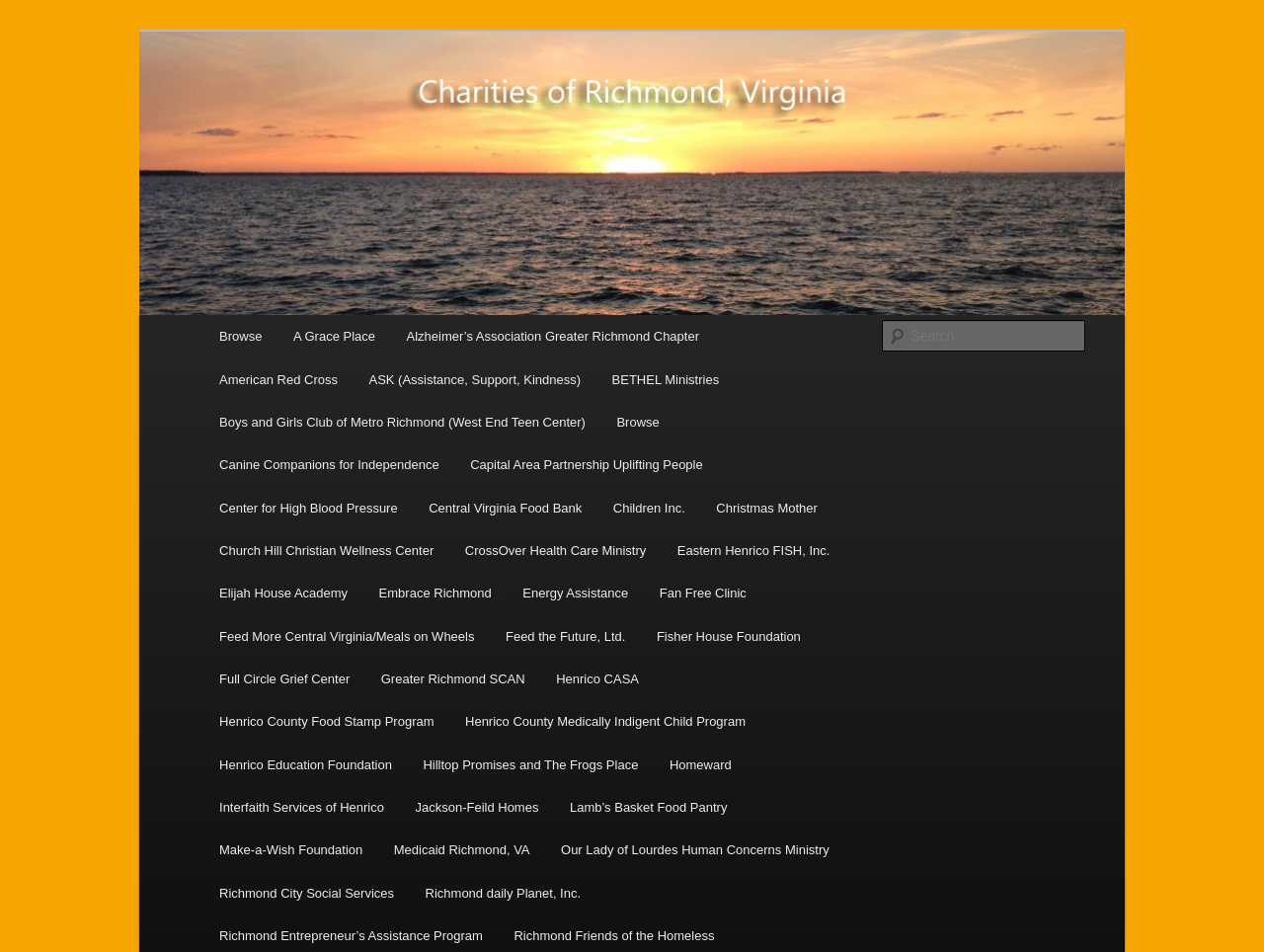Offer a detailed explanation of the webpage layout and contents.

The webpage is about Richmond Metro Habitat for Humanity, a charity database. At the top, there is a heading that reads "Charity Database" and a link with the same text. Below this, there is another heading that says "Your resource for Richmond-based charities". 

On the left side of the page, there is a main menu section with a heading that says "Main menu" and a link to "Skip to primary content". Below this, there are multiple links to various charities, including "A Grace Place", "Alzheimer’s Association Greater Richmond Chapter", "American Red Cross", and many more. These links are arranged in a vertical list, with each link taking up a small portion of the page.

On the top right side of the page, there is a search function with a static text that says "Search" and a textbox where users can input their search queries. 

The webpage appears to be a directory of charities in the Richmond area, allowing users to browse and search for different organizations.